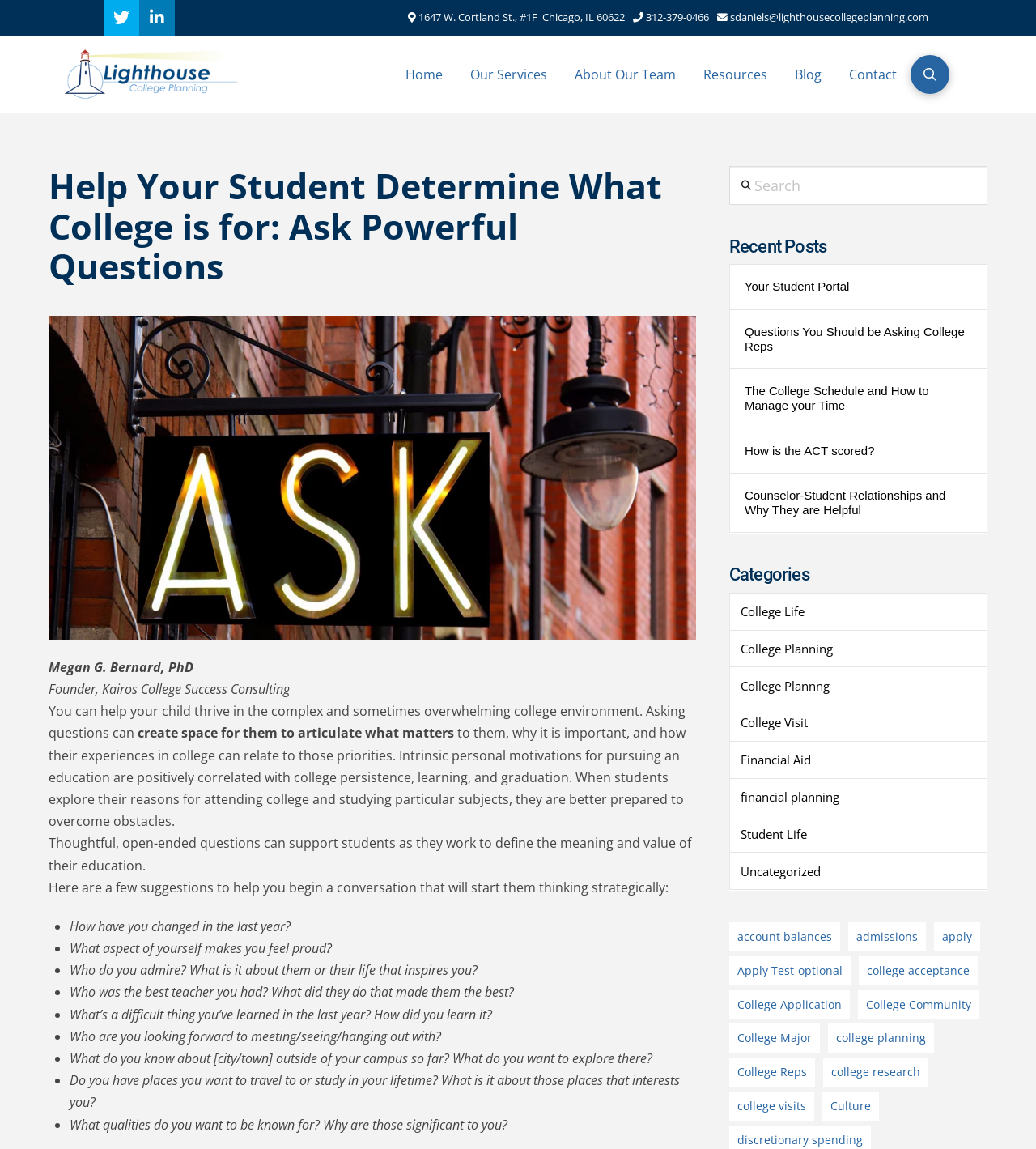Mark the bounding box of the element that matches the following description: "How is the ACT scored?".

[0.719, 0.386, 0.938, 0.399]